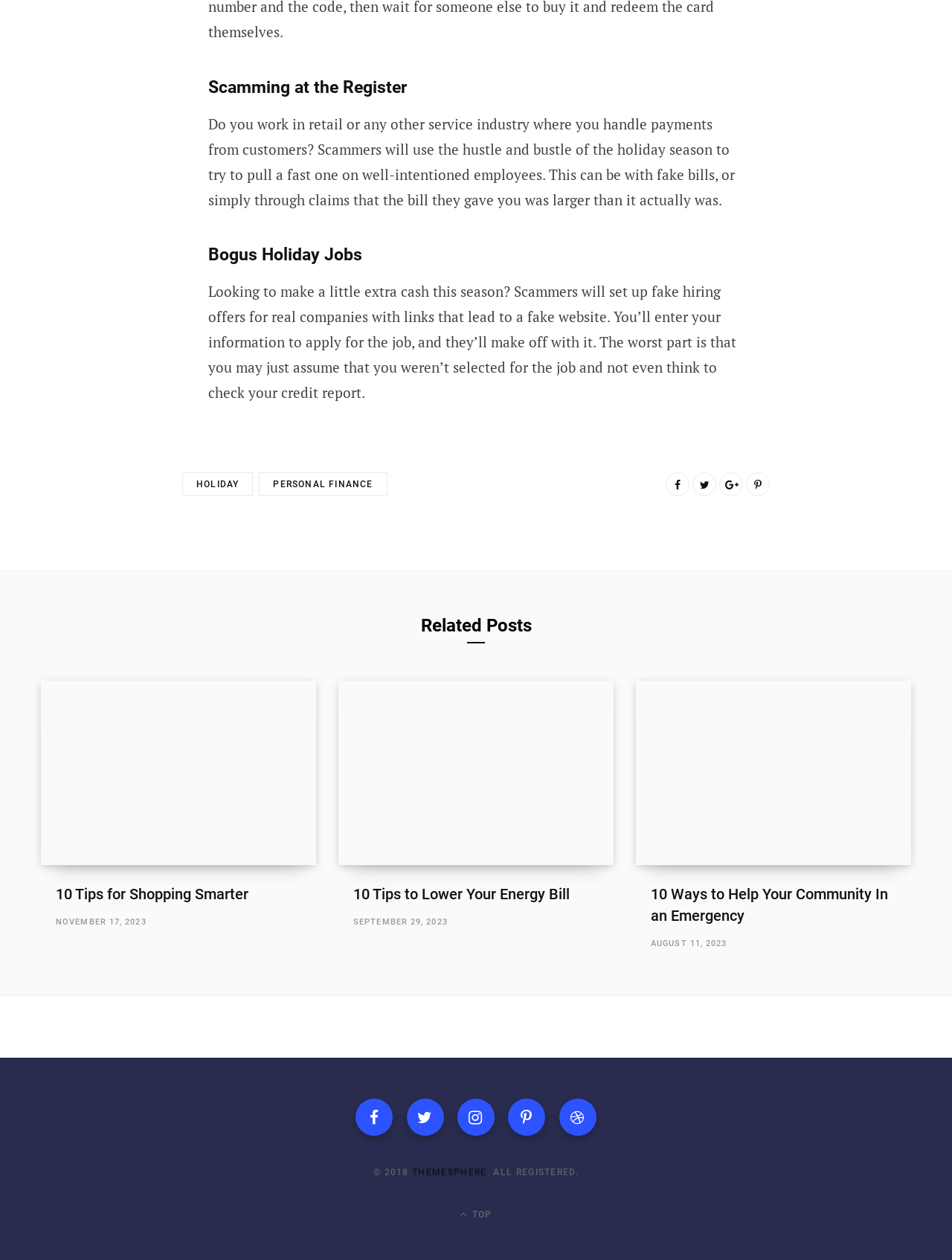Provide the bounding box coordinates of the HTML element described by the text: "Facebook". The coordinates should be in the format [left, top, right, bottom] with values between 0 and 1.

[0.374, 0.872, 0.413, 0.902]